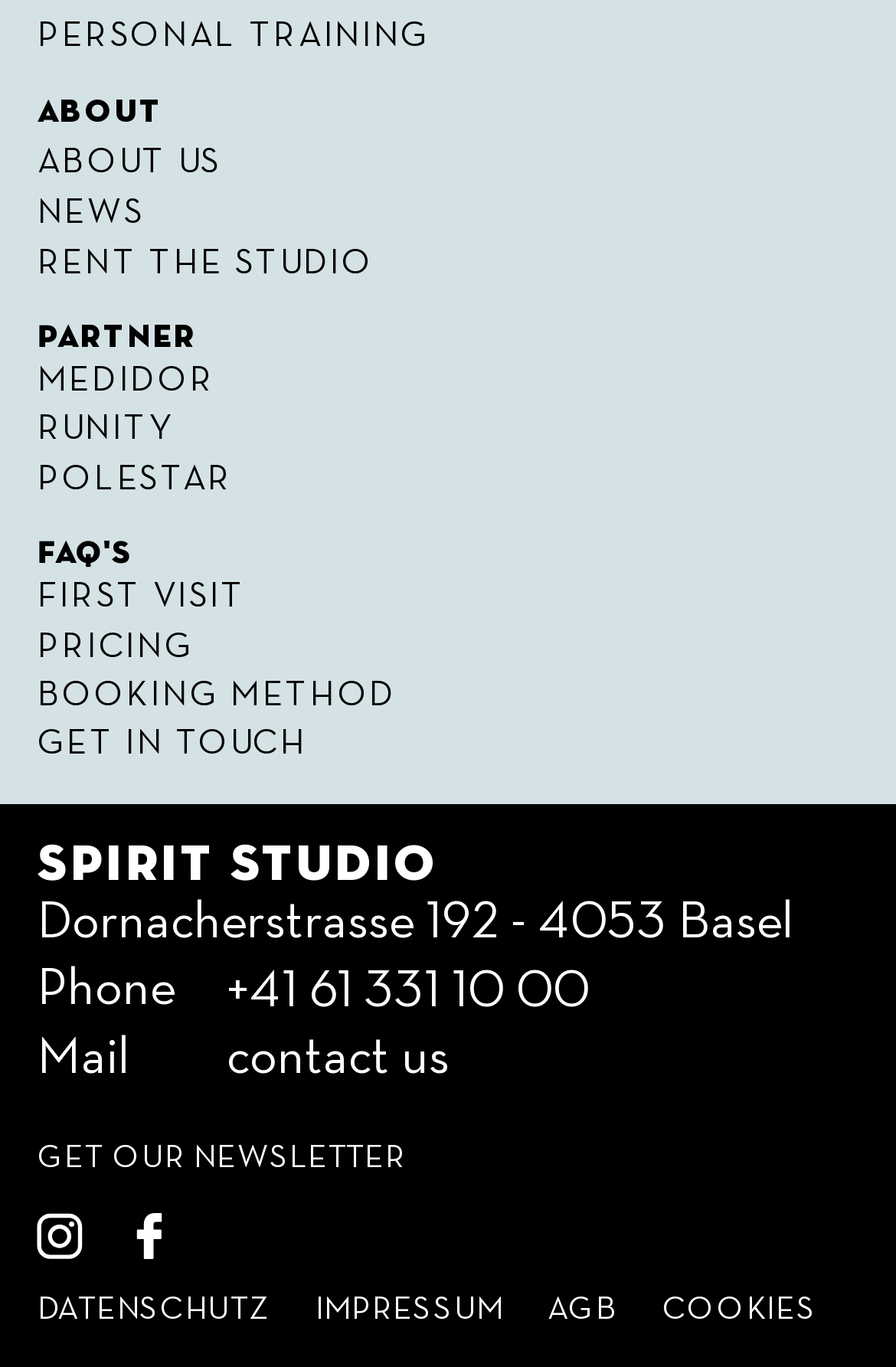Please identify the bounding box coordinates of the area that needs to be clicked to fulfill the following instruction: "Click on PERSONAL TRAINING."

[0.042, 0.014, 0.48, 0.039]